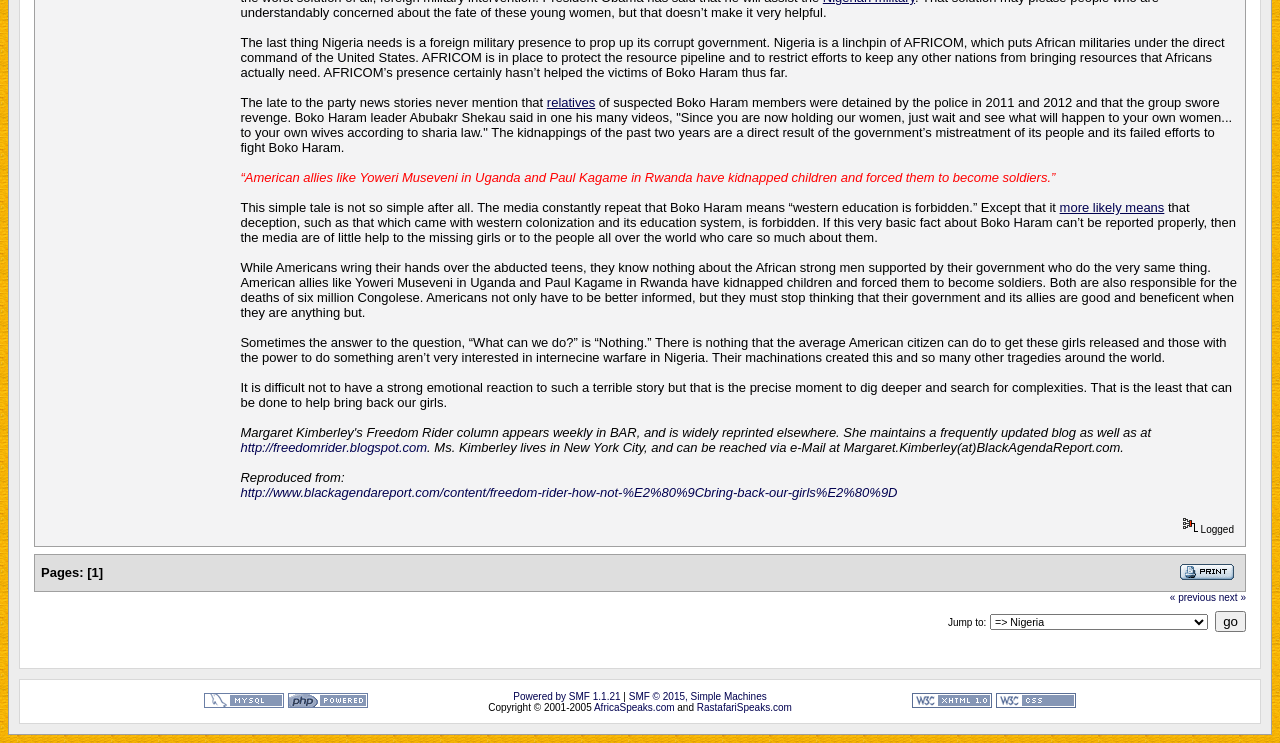Locate the bounding box coordinates of the area that needs to be clicked to fulfill the following instruction: "Visit the 'http://freedomrider.blogspot.com' website". The coordinates should be in the format of four float numbers between 0 and 1, namely [left, top, right, bottom].

[0.188, 0.592, 0.334, 0.613]